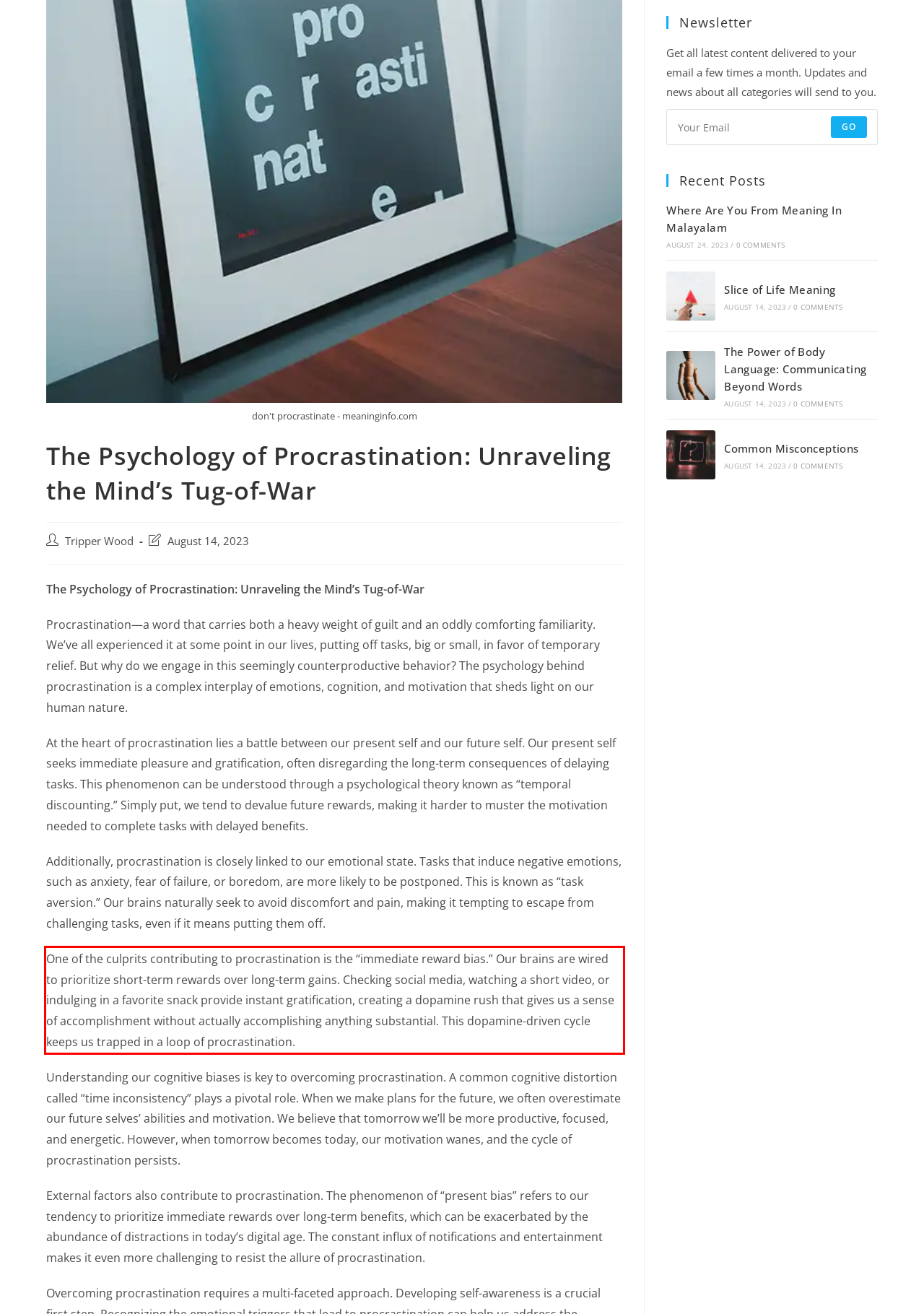Please perform OCR on the text content within the red bounding box that is highlighted in the provided webpage screenshot.

One of the culprits contributing to procrastination is the “immediate reward bias.” Our brains are wired to prioritize short-term rewards over long-term gains. Checking social media, watching a short video, or indulging in a favorite snack provide instant gratification, creating a dopamine rush that gives us a sense of accomplishment without actually accomplishing anything substantial. This dopamine-driven cycle keeps us trapped in a loop of procrastination.